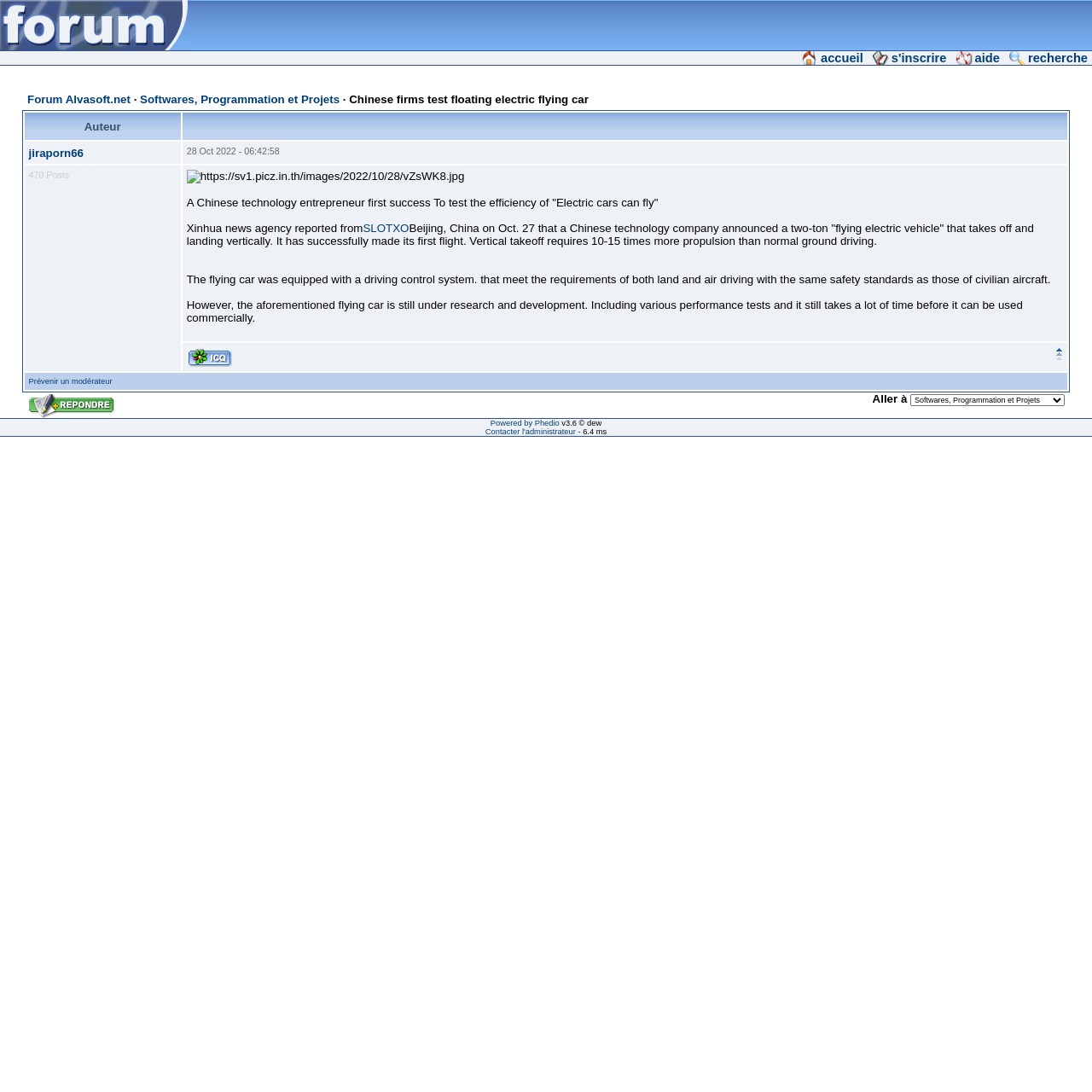Please provide a one-word or phrase answer to the question: 
What is the topic of the forum post?

Electric flying car